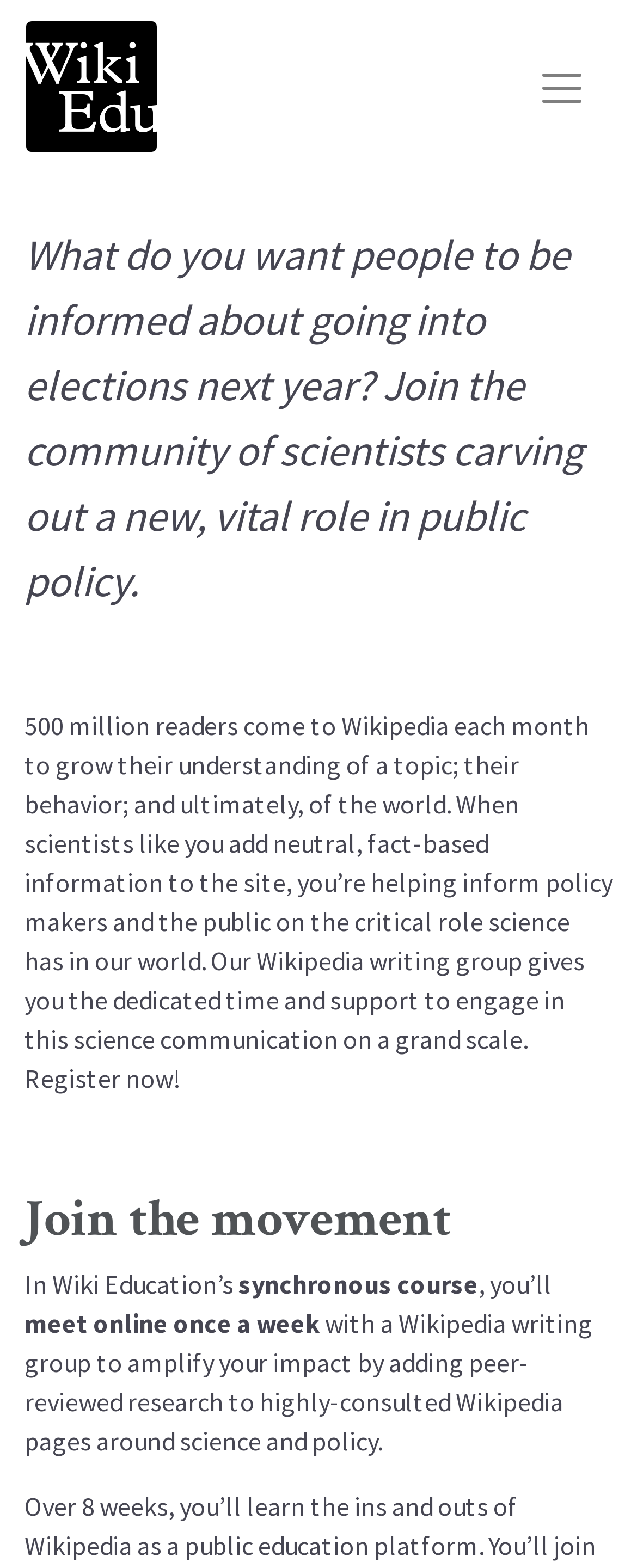Determine the bounding box coordinates of the target area to click to execute the following instruction: "Explore the 'Connect' menu."

[0.051, 0.206, 0.133, 0.242]